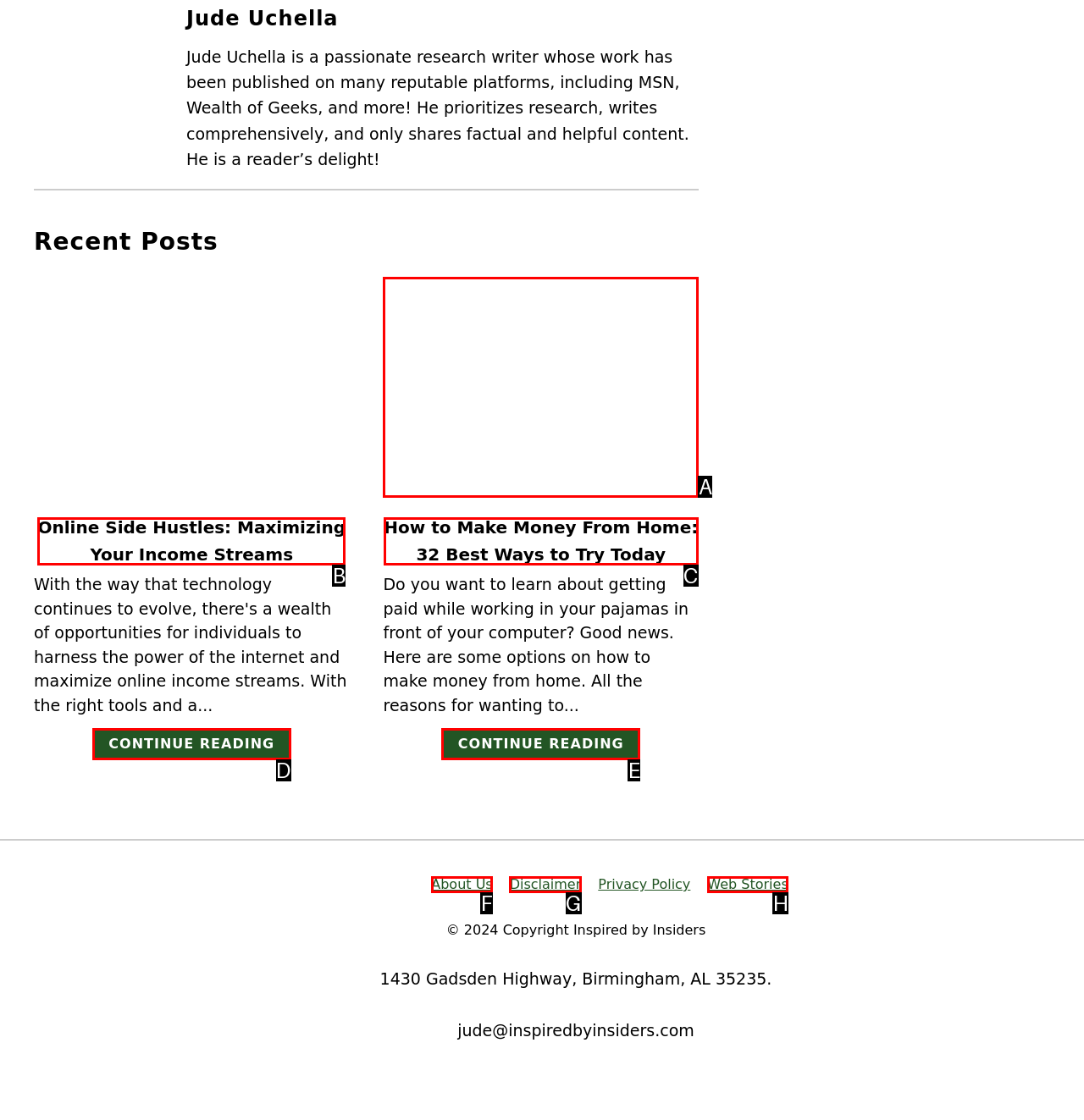Select the letter that corresponds to the description: Disclaimer. Provide your answer using the option's letter.

G